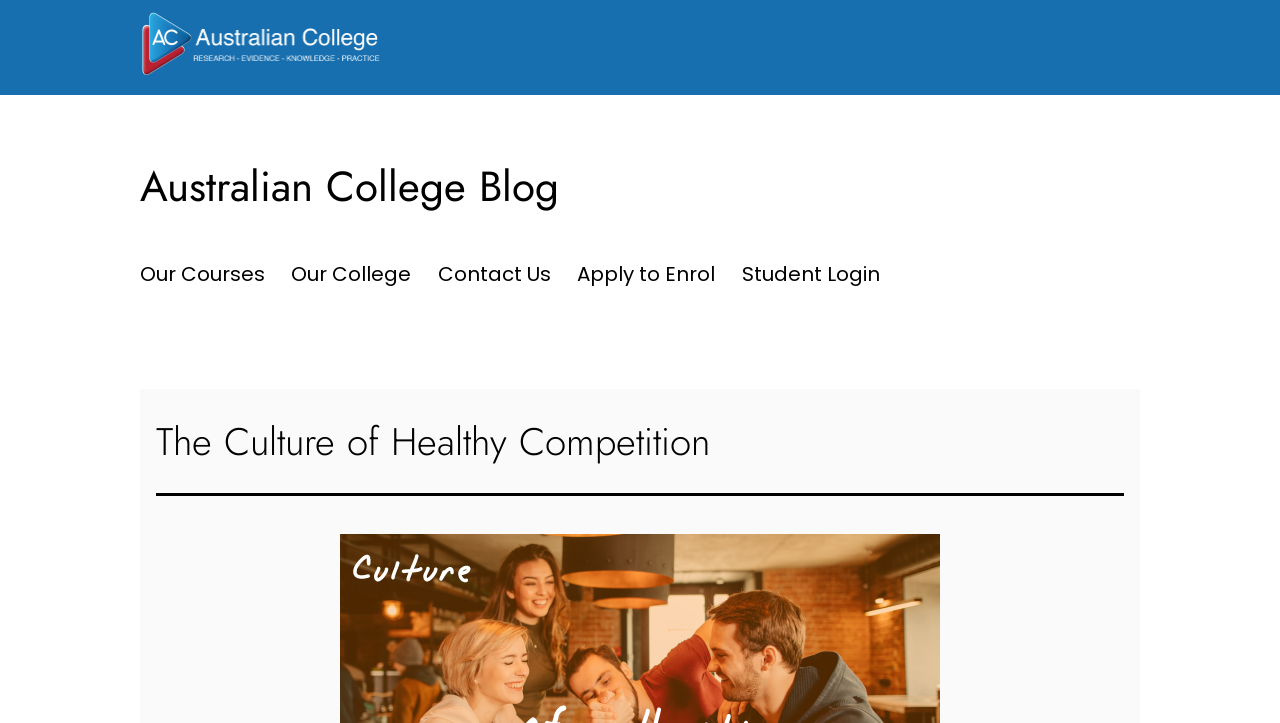Please find the main title text of this webpage.

The Culture of Healthy Competition